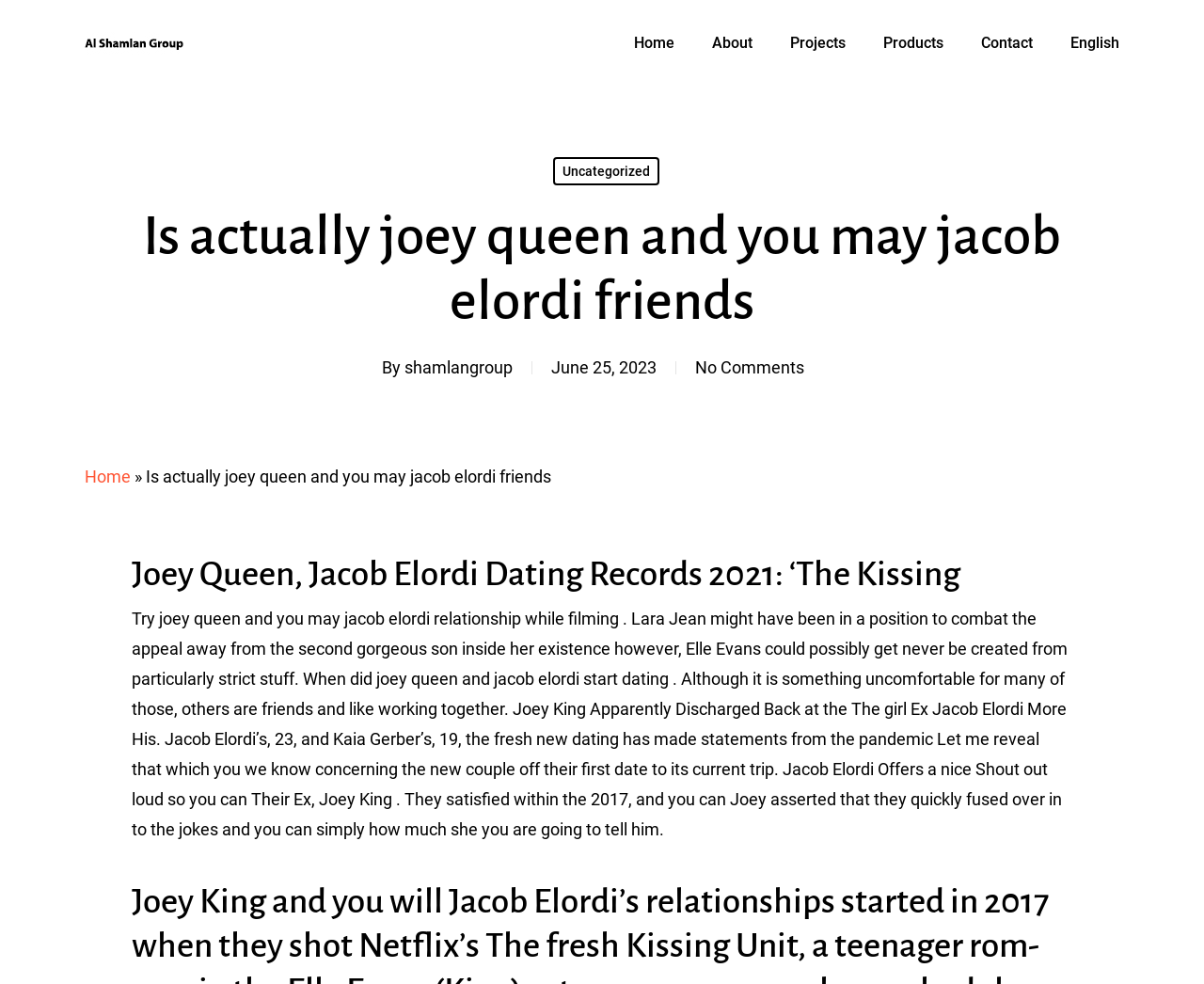Determine the coordinates of the bounding box that should be clicked to complete the instruction: "Switch to English language". The coordinates should be represented by four float numbers between 0 and 1: [left, top, right, bottom].

[0.889, 0.036, 0.93, 0.052]